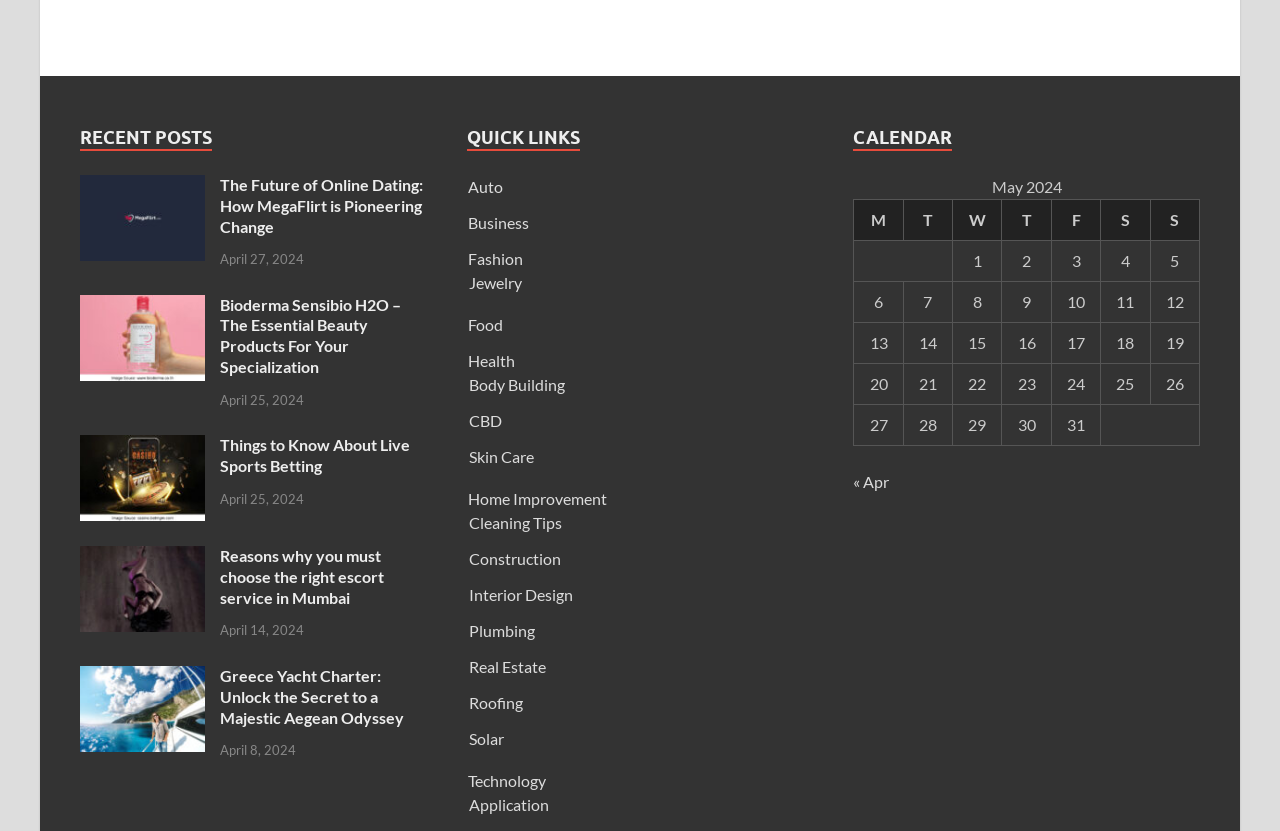Locate the bounding box coordinates of the element you need to click to accomplish the task described by this instruction: "Check the calendar for May 2024".

[0.667, 0.211, 0.937, 0.537]